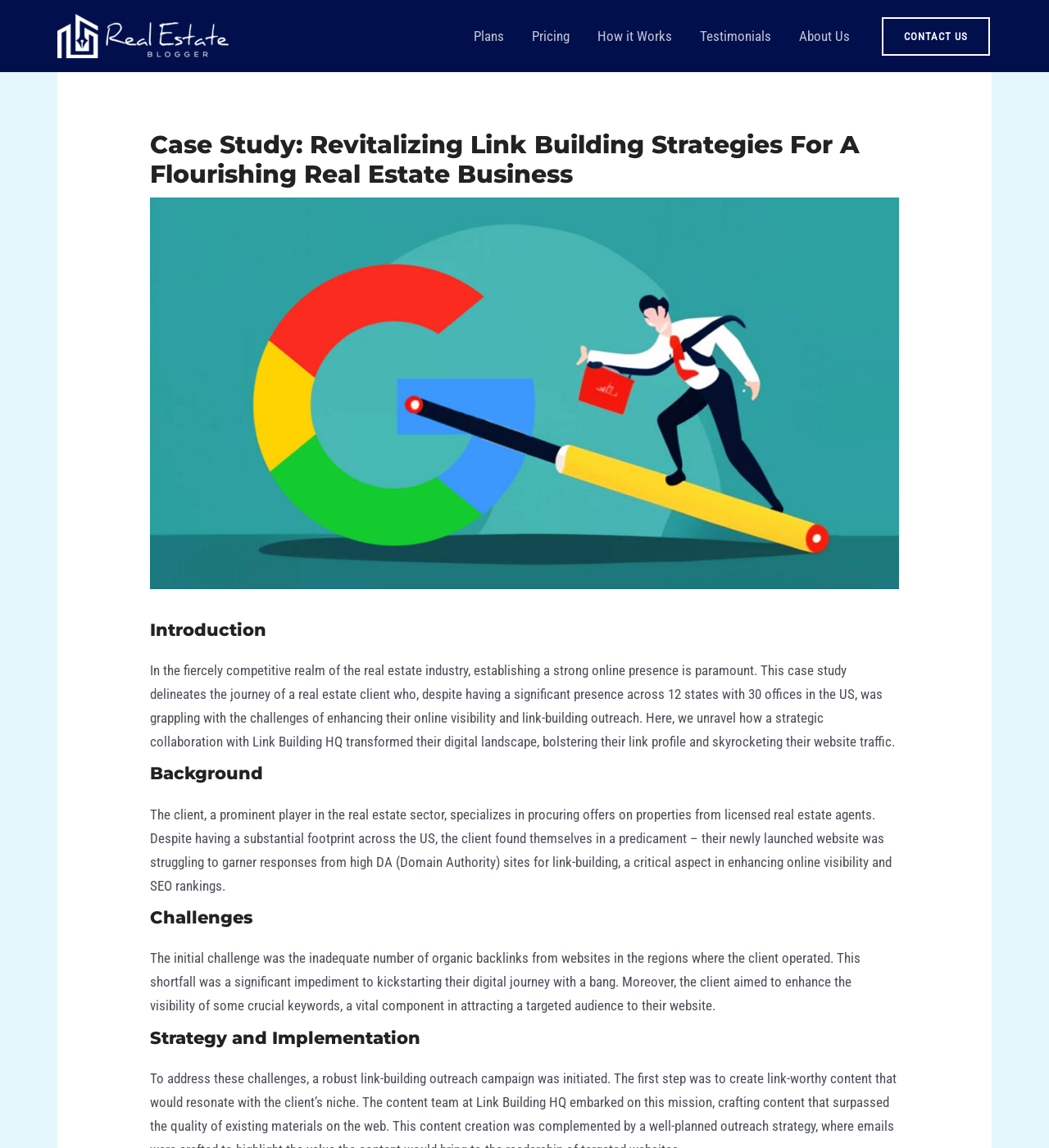Determine the bounding box coordinates of the UI element described below. Use the format (top-left x, top-left y, bottom-right x, bottom-right y) with floating point numbers between 0 and 1: Blog

None